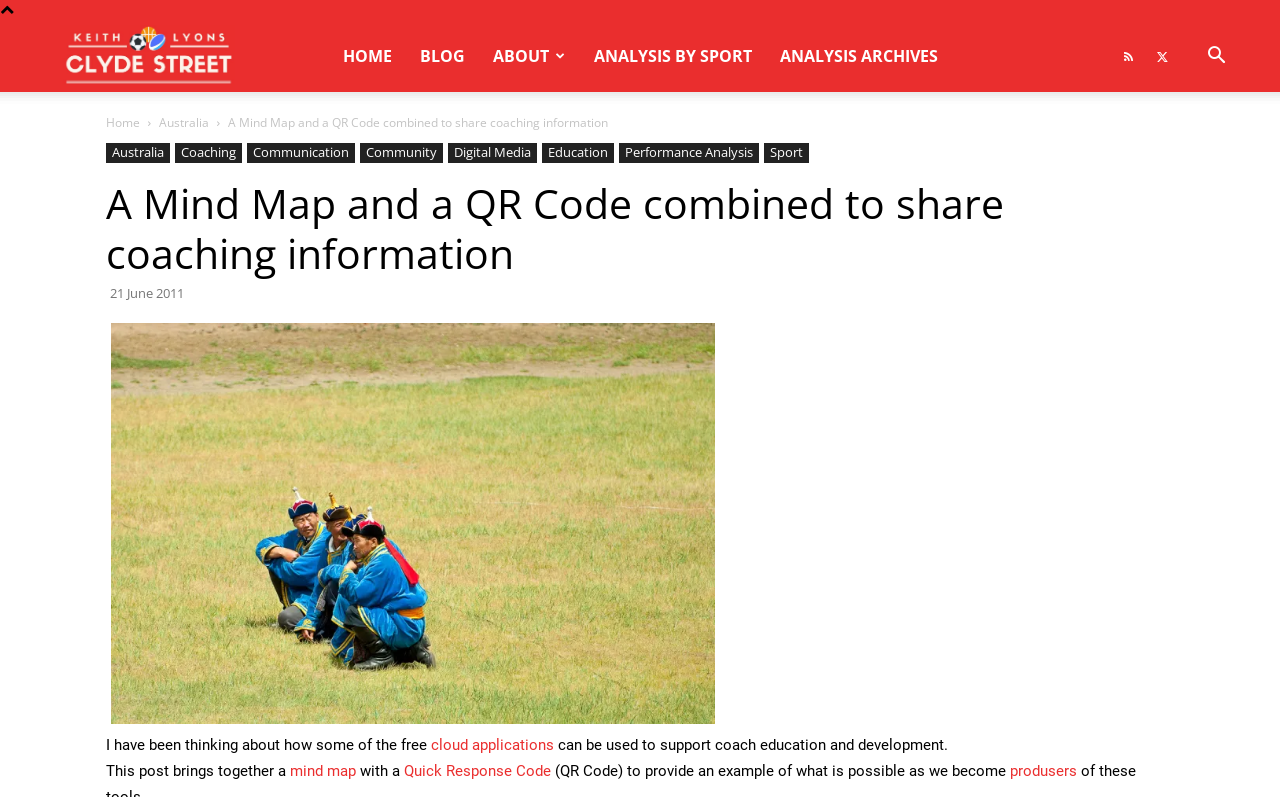Please identify the coordinates of the bounding box that should be clicked to fulfill this instruction: "Go to HOME page".

[0.268, 0.026, 0.306, 0.114]